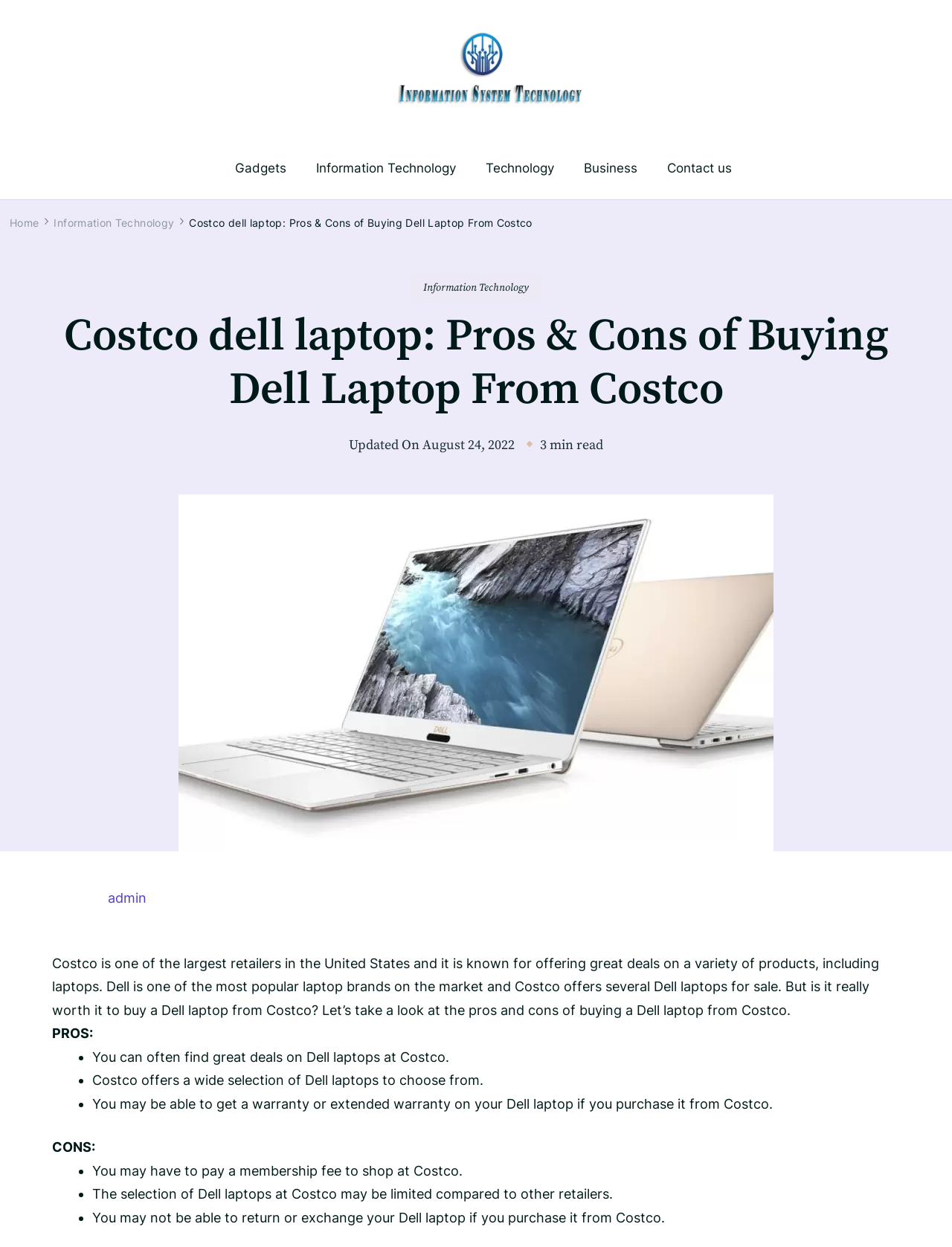Elaborate on the webpage's design and content in a detailed caption.

The webpage is about the pros and cons of buying a Dell laptop from Costco. At the top, there is a navigation menu with links to various categories such as "Technology", "Gadgets", "Information Technology", "Business", and "Contact us". Below the navigation menu, there is a heading that reads "Costco dell laptop: Pros & Cons of Buying Dell Laptop From Costco". 

To the right of the heading, there is a link to the current date, "August 24, 2022", and a text that indicates the article is a 3-minute read. Below the heading, there is a large image that takes up most of the width of the page. 

Under the image, there is a section that discusses the pros and cons of buying a Dell laptop from Costco. The section starts with a brief introduction to Costco and Dell laptops, followed by a list of pros, which includes finding great deals on Dell laptops, a wide selection of laptops to choose from, and the possibility of getting a warranty or extended warranty. 

The list of cons includes having to pay a membership fee to shop at Costco, a limited selection of Dell laptops compared to other retailers, and potential difficulties with returning or exchanging a laptop. Each point in the list is marked with a bullet point.